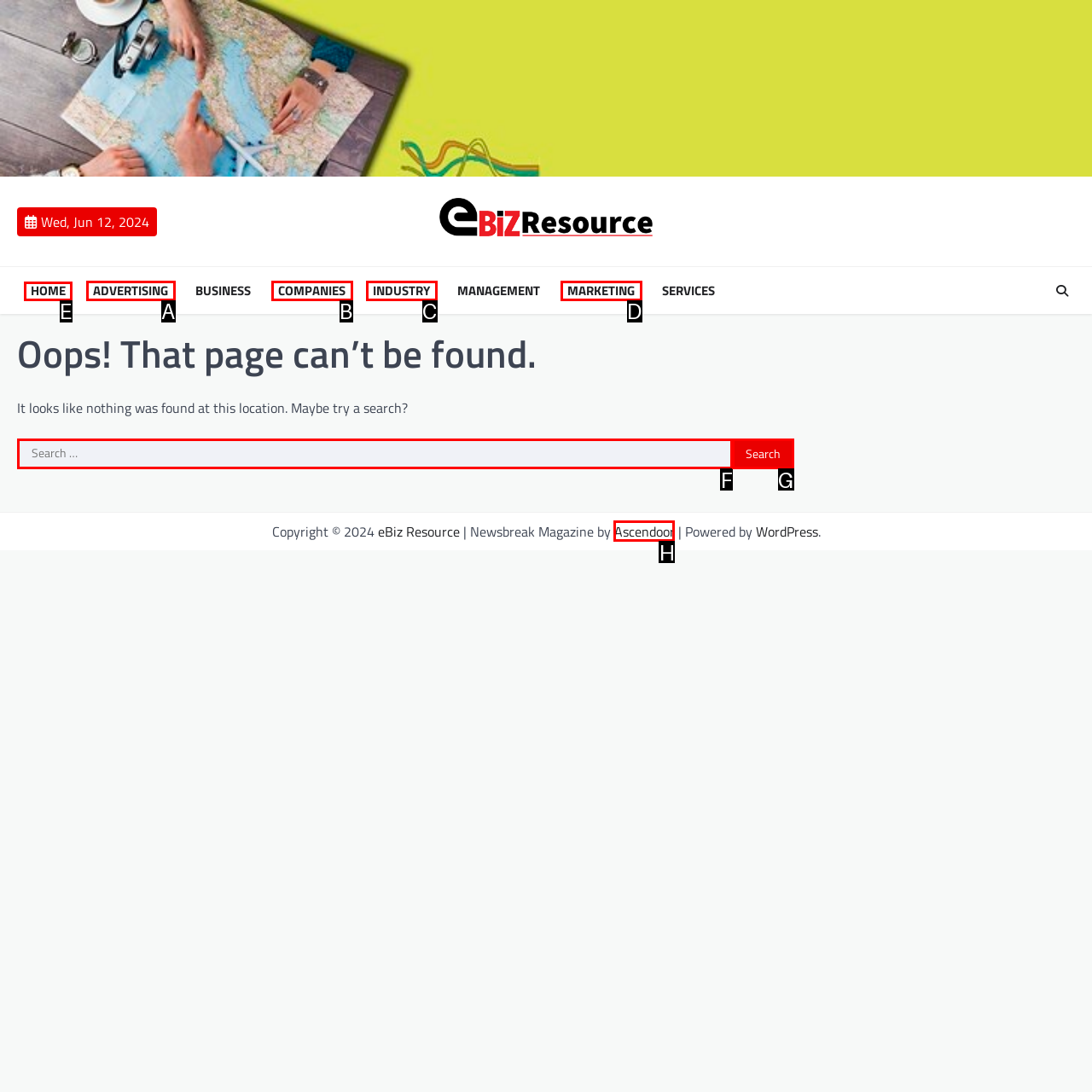Tell me which one HTML element I should click to complete the following task: Click the HOME link Answer with the option's letter from the given choices directly.

E